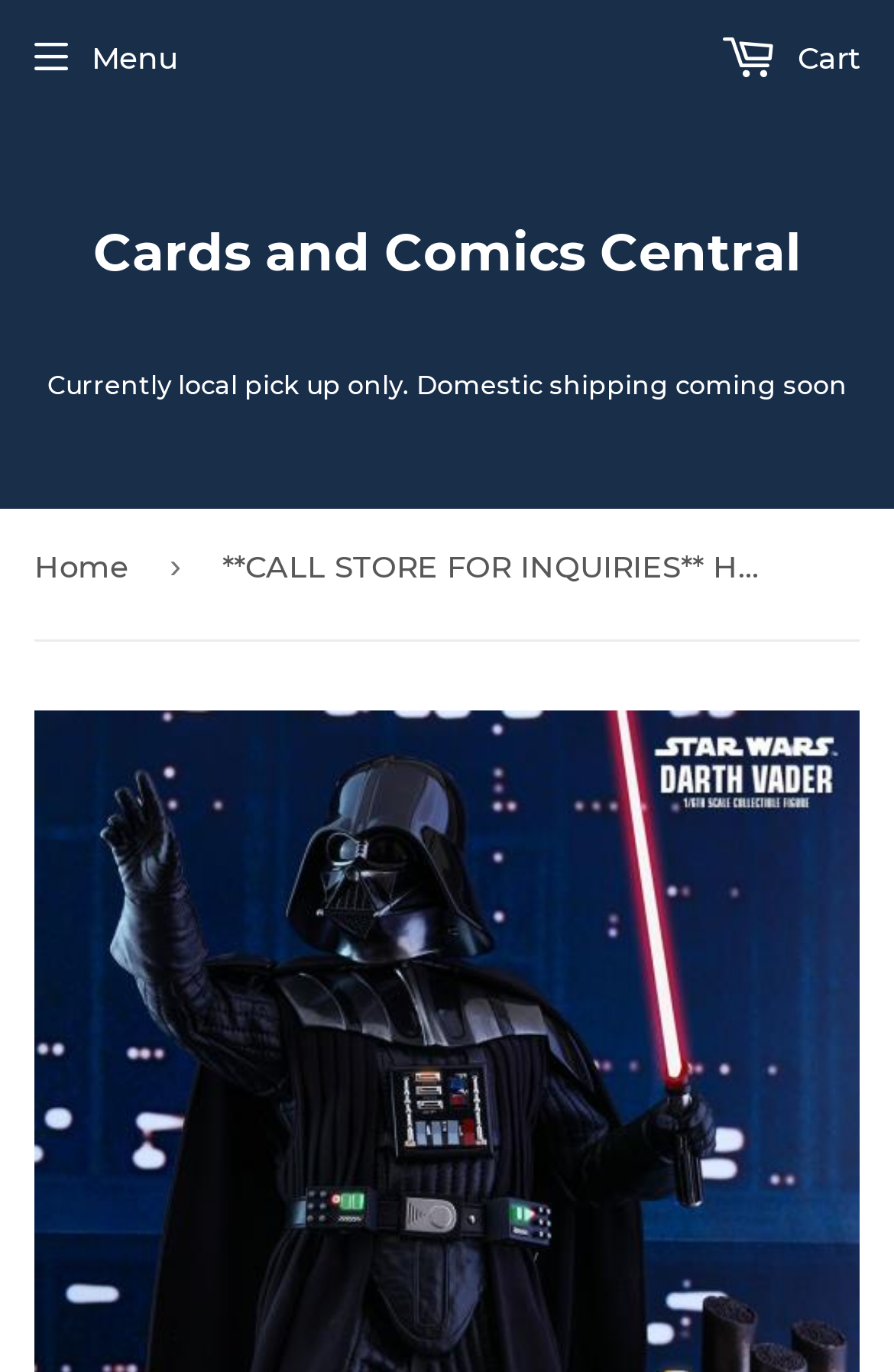What is the purpose of the button at the top?
Kindly answer the question with as much detail as you can.

I found this information by looking at the button element at the top of the page that says 'Menu', and it is likely used to expand or collapse a menu section.